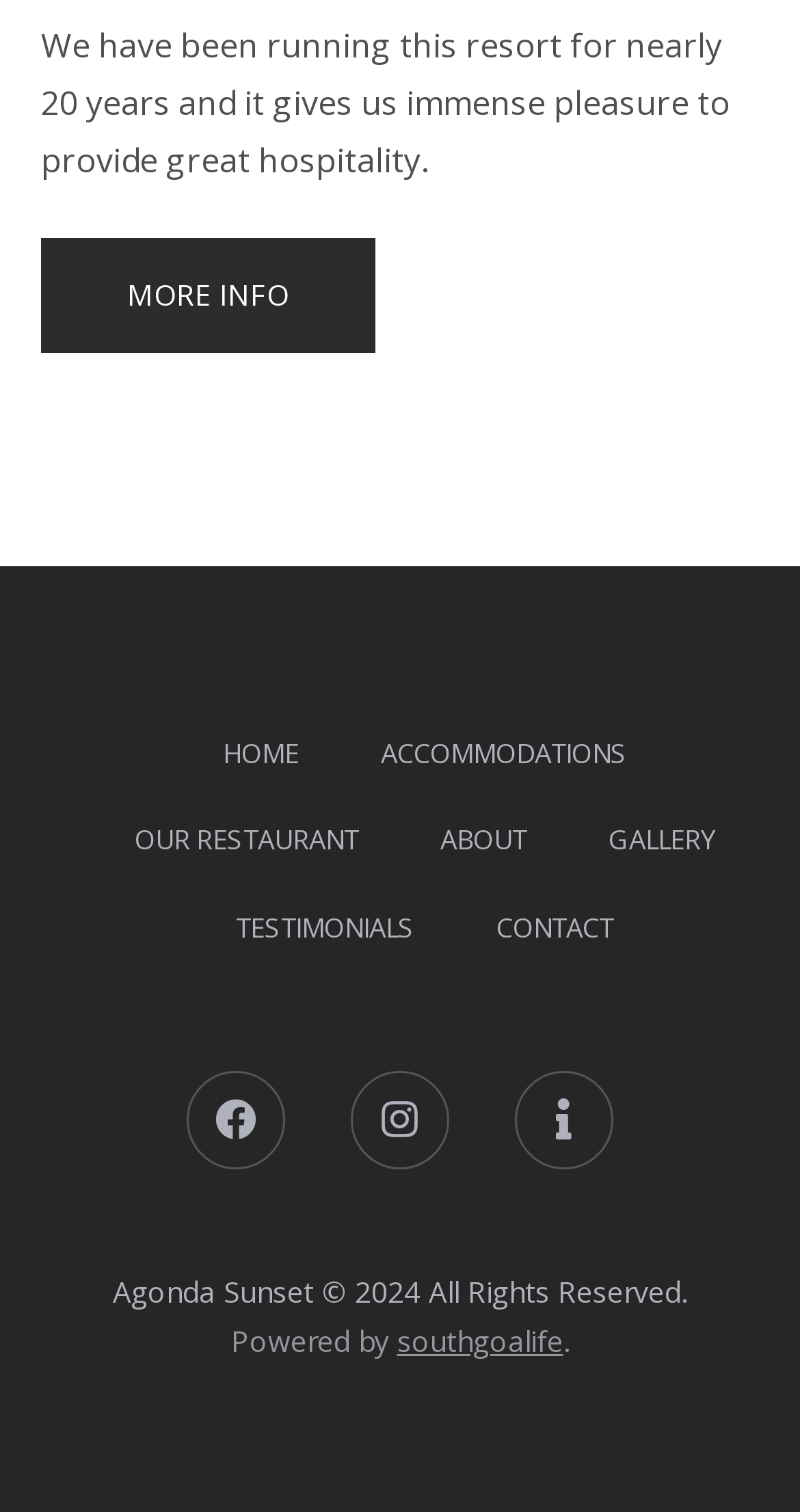Can you specify the bounding box coordinates for the region that should be clicked to fulfill this instruction: "go to CONTACT".

[0.569, 0.585, 0.818, 0.643]